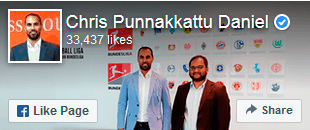What options are available for interacting with Chris Punnakkattu Daniel's content?
Based on the screenshot, respond with a single word or phrase.

Like Page and Share